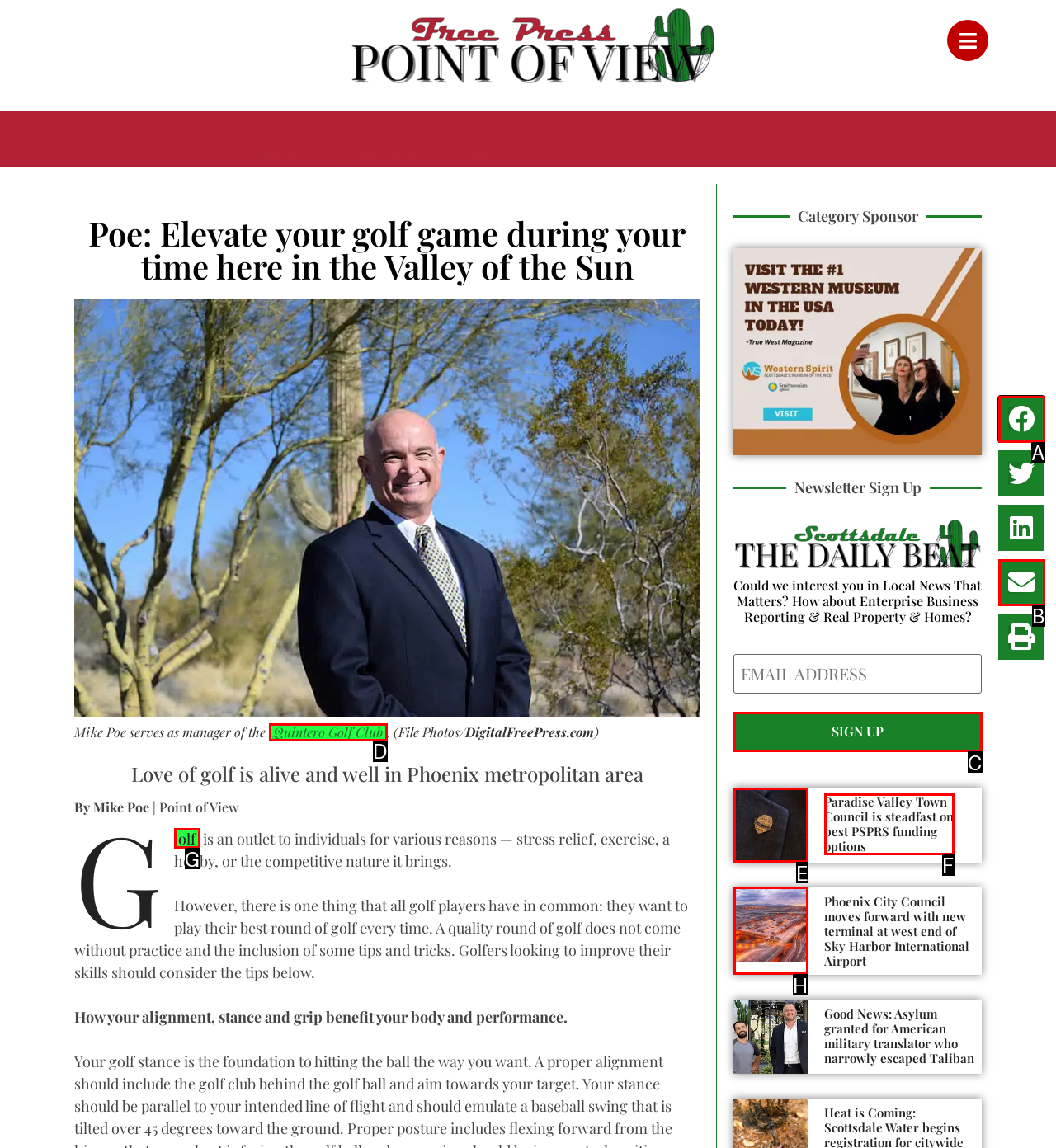Indicate the HTML element that should be clicked to perform the task: Click the 'SIGN UP' button Reply with the letter corresponding to the chosen option.

C